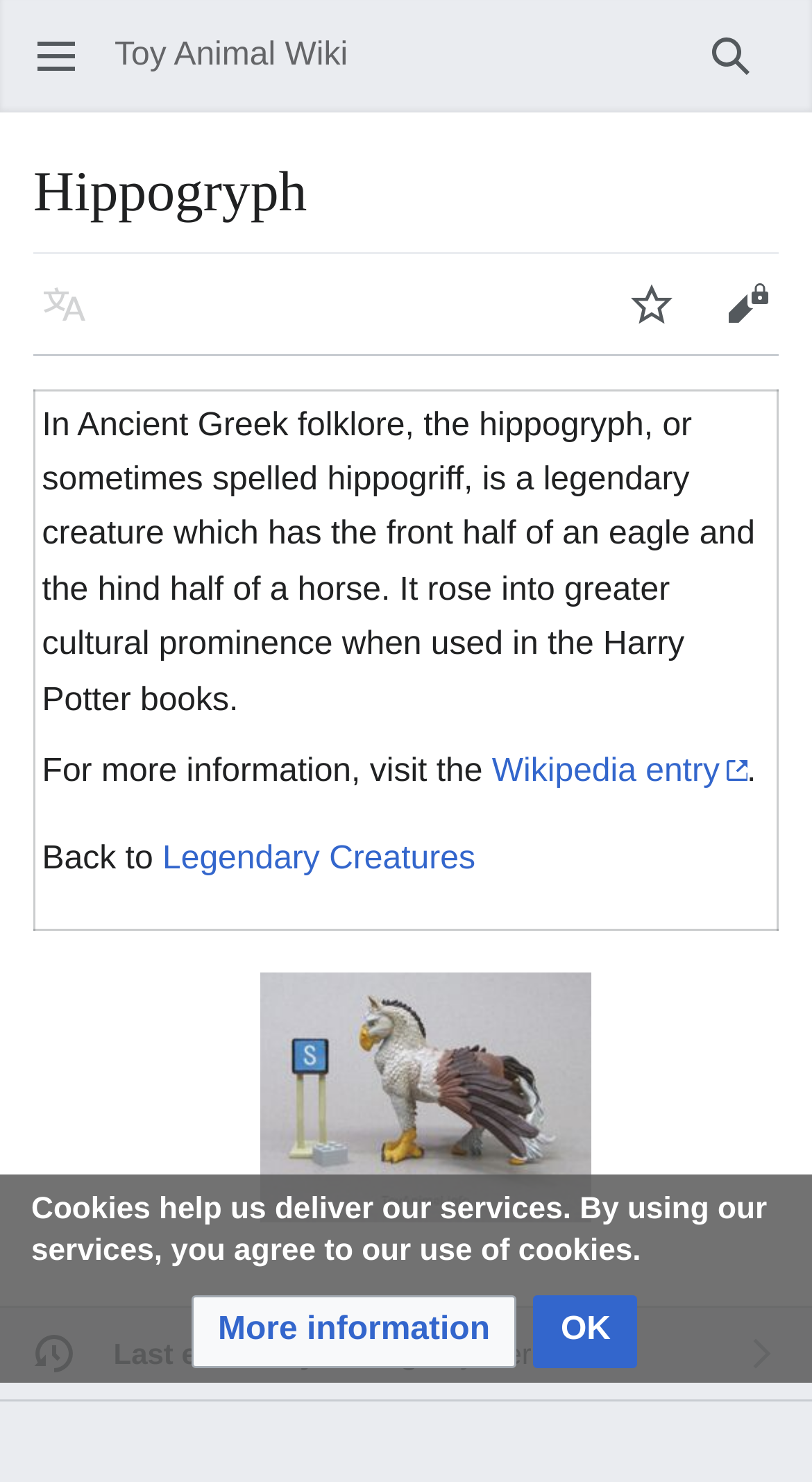Can you find the bounding box coordinates of the area I should click to execute the following instruction: "Go to the homepage"?

None